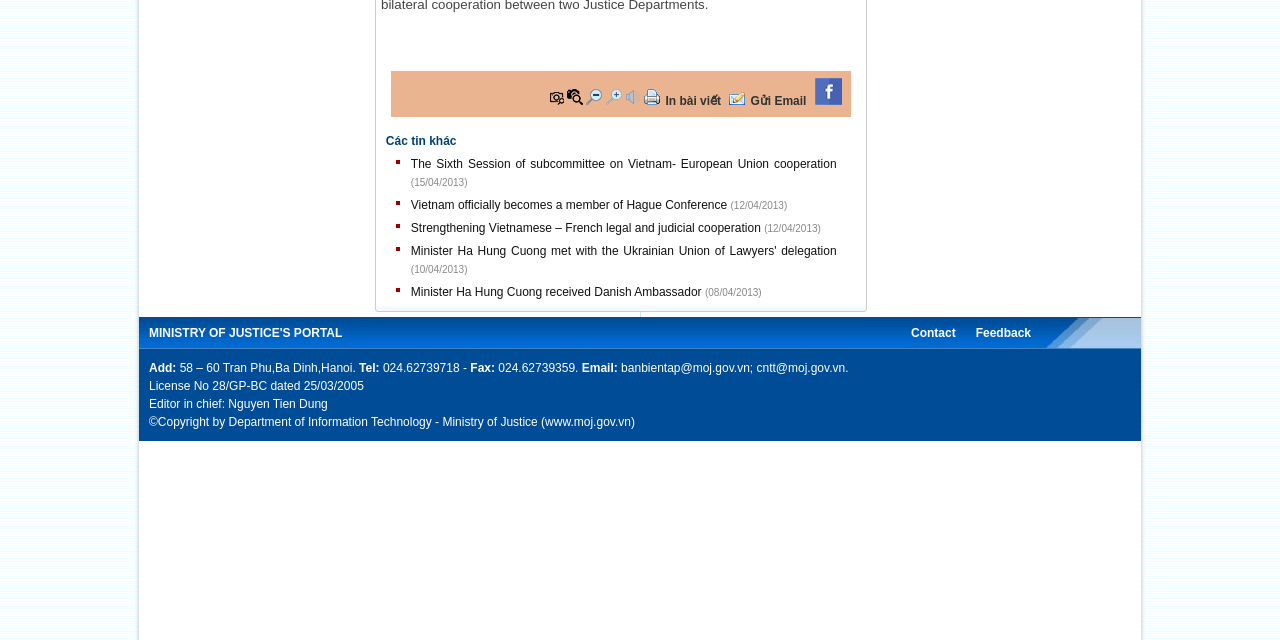Bounding box coordinates are given in the format (top-left x, top-left y, bottom-right x, bottom-right y). All values should be floating point numbers between 0 and 1. Provide the bounding box coordinate for the UI element described as: Gửi Email

[0.586, 0.147, 0.63, 0.169]